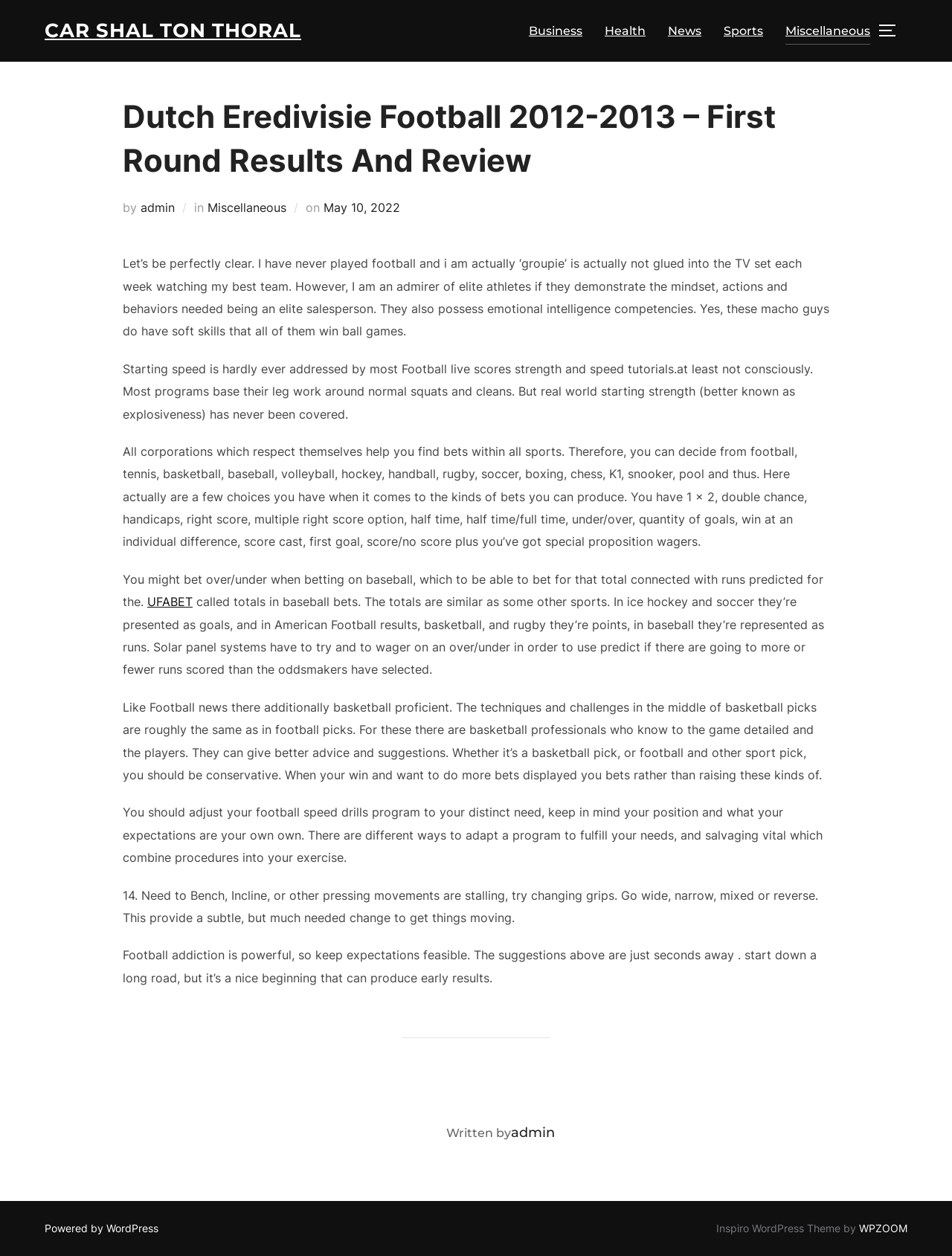Locate the bounding box coordinates of the area to click to fulfill this instruction: "Share this news article on Facebook". The bounding box should be presented as four float numbers between 0 and 1, in the order [left, top, right, bottom].

None